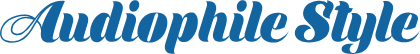Generate a detailed narrative of the image.

The image features the elegant logo of "Audiophile Style," rendered in a flowing script that emphasizes a sophisticated and stylish aesthetic. The logo is prominently displayed in a vibrant blue color, conveying a sense of modernity and passion for high-quality audio experiences. This branding encapsulates the community's dedication to audio enthusiasts and elevates the overall visual appeal of their platform, inviting users to explore discussions and topics centered around audiophile culture.